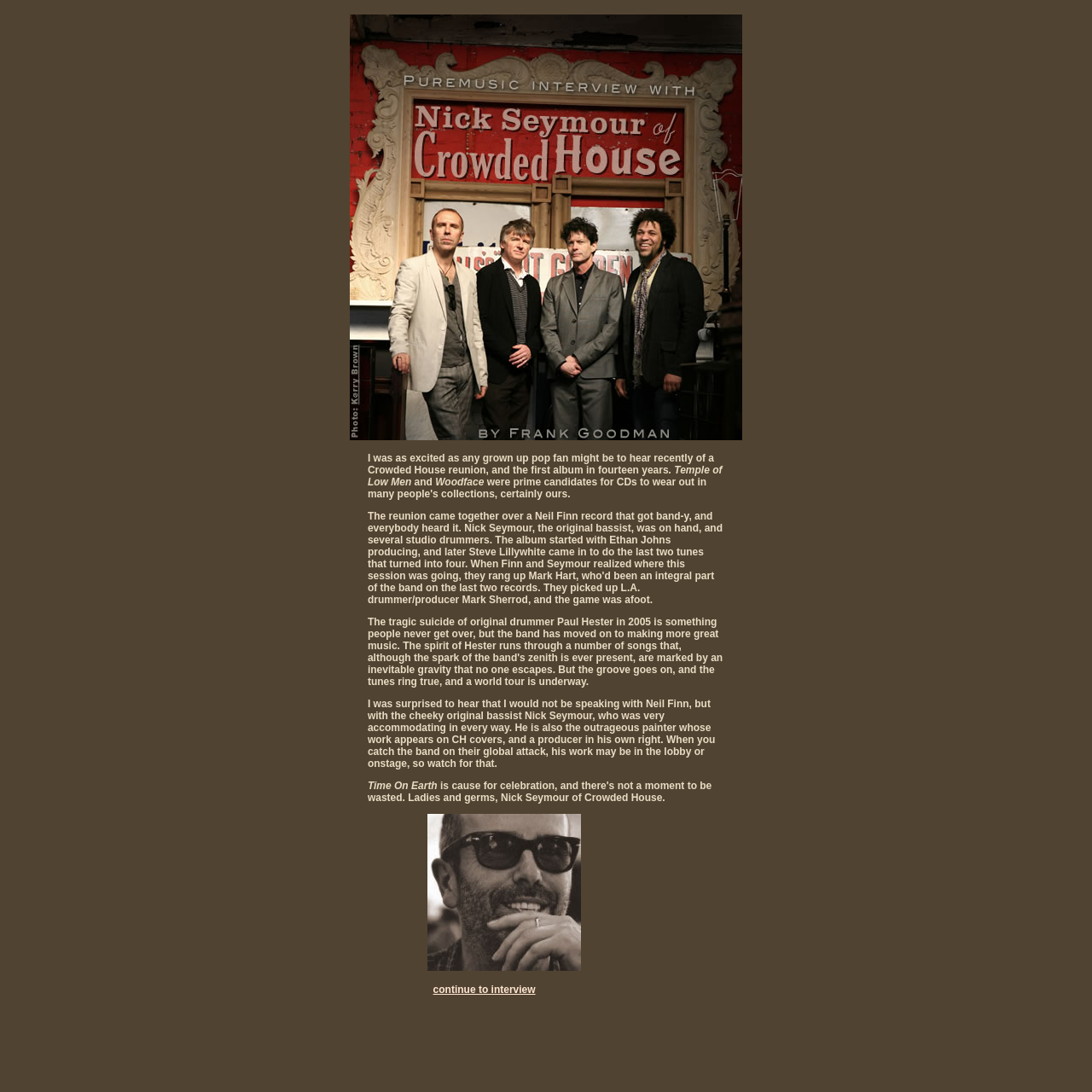Determine the bounding box coordinates of the UI element described by: "continue to interview".

[0.397, 0.901, 0.49, 0.912]